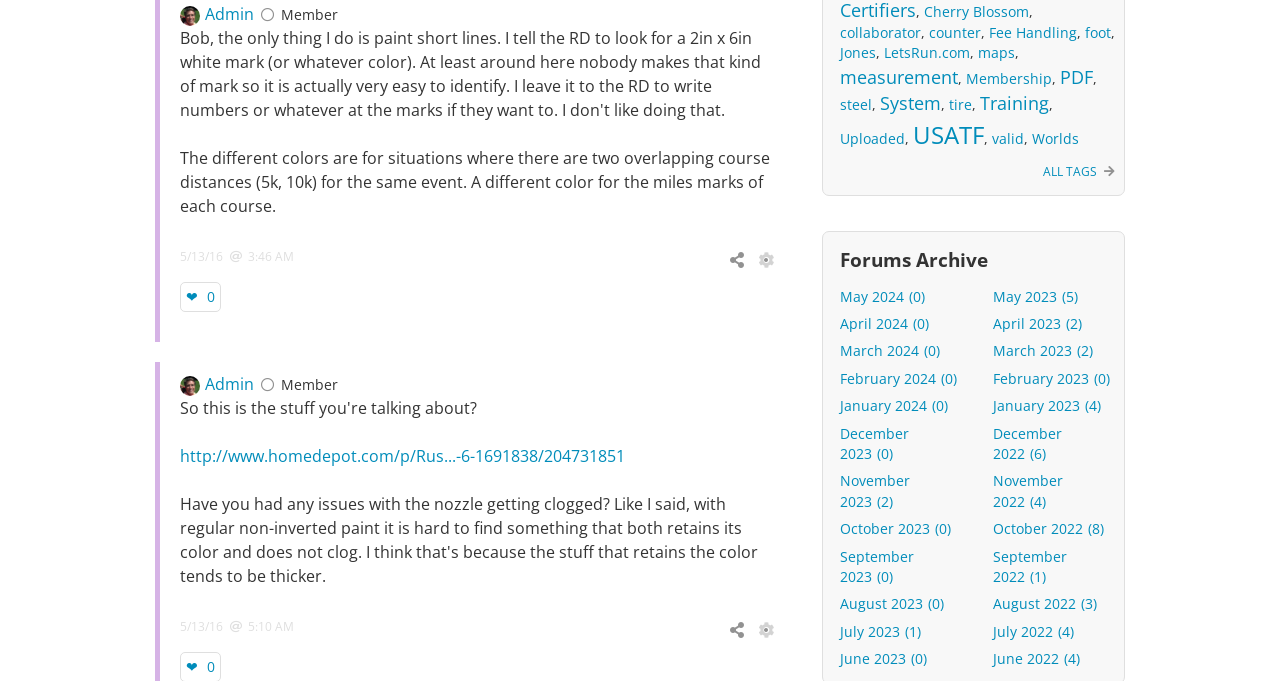What is the status of Admin?
Based on the visual information, provide a detailed and comprehensive answer.

I found an image element with the text 'Admin is offline.' which indicates that the user 'Admin' is currently offline.